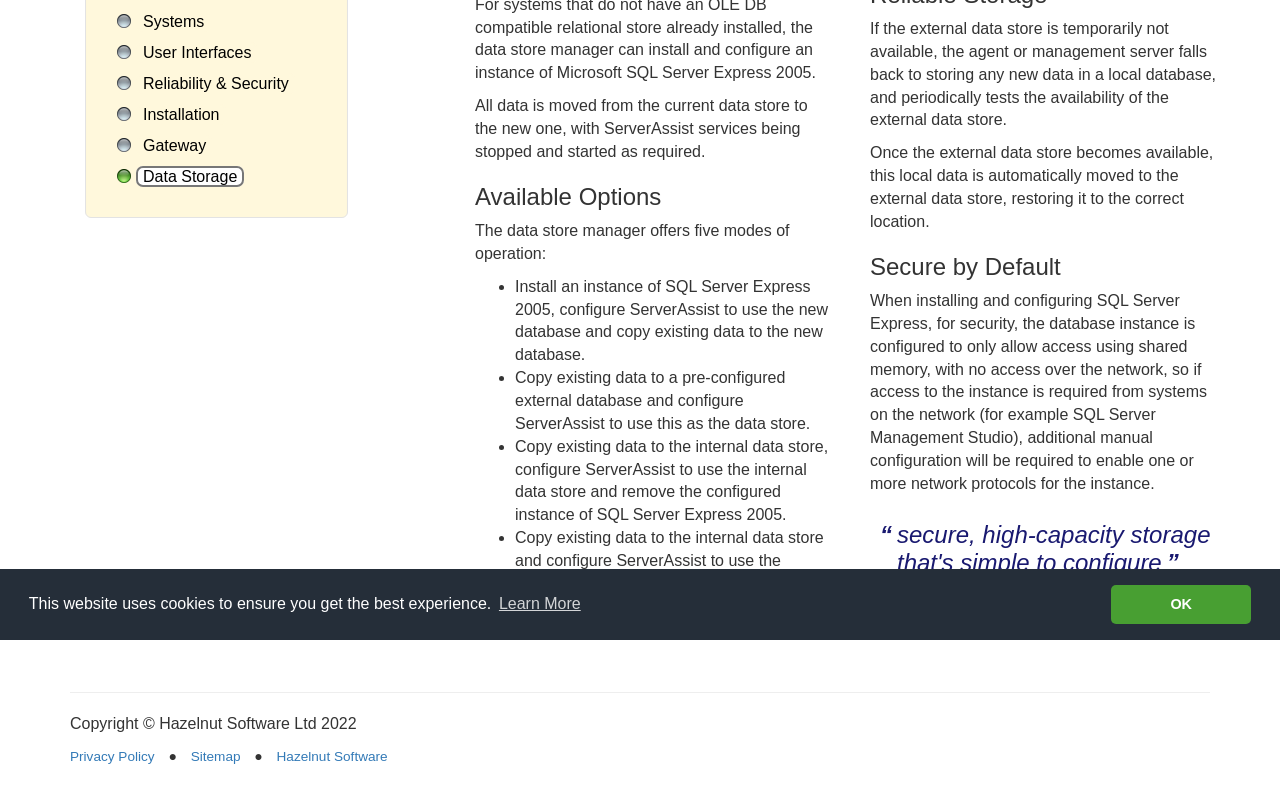Please provide the bounding box coordinate of the region that matches the element description: Gateway. Coordinates should be in the format (top-left x, top-left y, bottom-right x, bottom-right y) and all values should be between 0 and 1.

[0.088, 0.172, 0.167, 0.193]